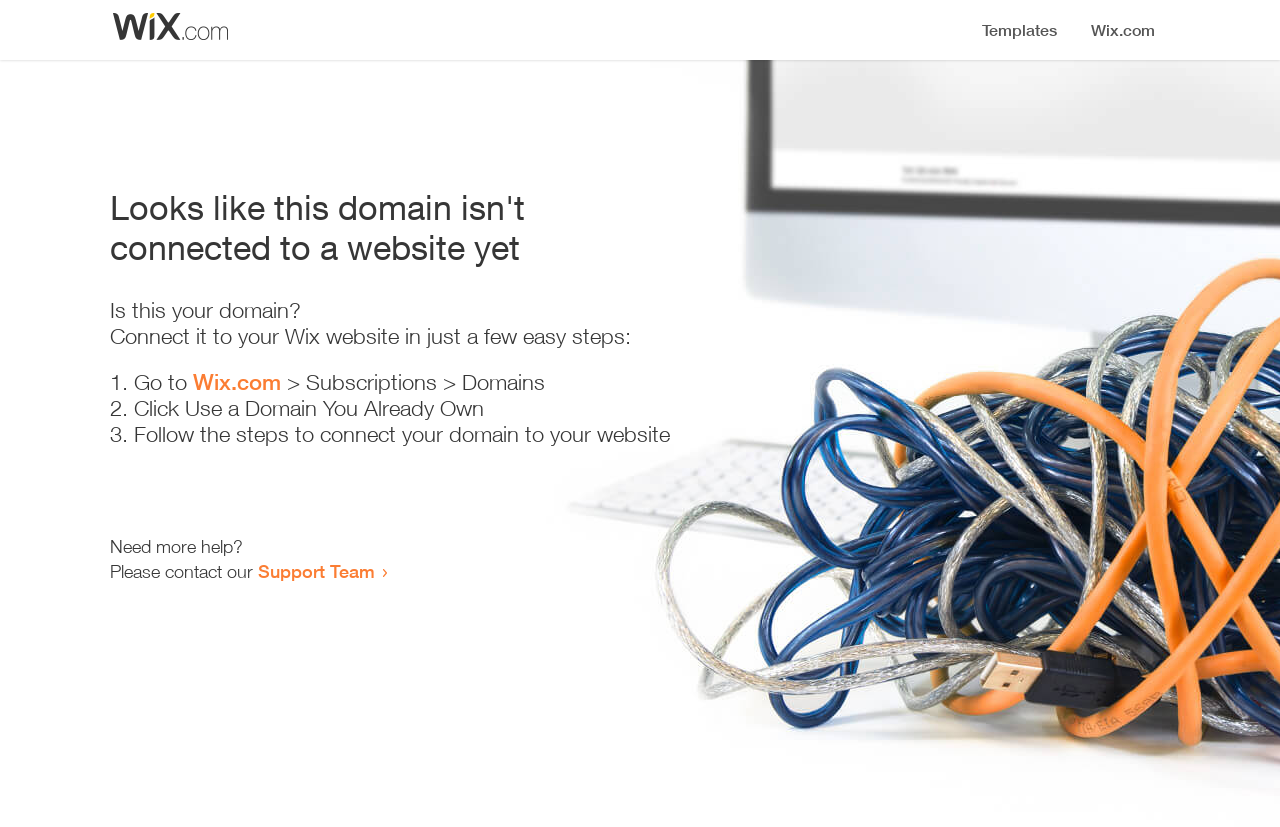Provide an in-depth description of the elements and layout of the webpage.

The webpage appears to be an error page, indicating that a domain is not connected to a website yet. At the top, there is a small image, likely a logo or icon. Below the image, a prominent heading reads "Looks like this domain isn't connected to a website yet". 

Underneath the heading, a series of instructions are provided to connect the domain to a Wix website. The instructions are divided into three steps, each marked with a numbered list marker (1., 2., and 3.). The first step involves going to Wix.com, followed by navigating to Subscriptions and then Domains. The second step is to click "Use a Domain You Already Own", and the third step is to follow the instructions to connect the domain to the website.

At the bottom of the page, there is a section offering additional help, with a message "Need more help?" followed by an invitation to contact the Support Team through a link.